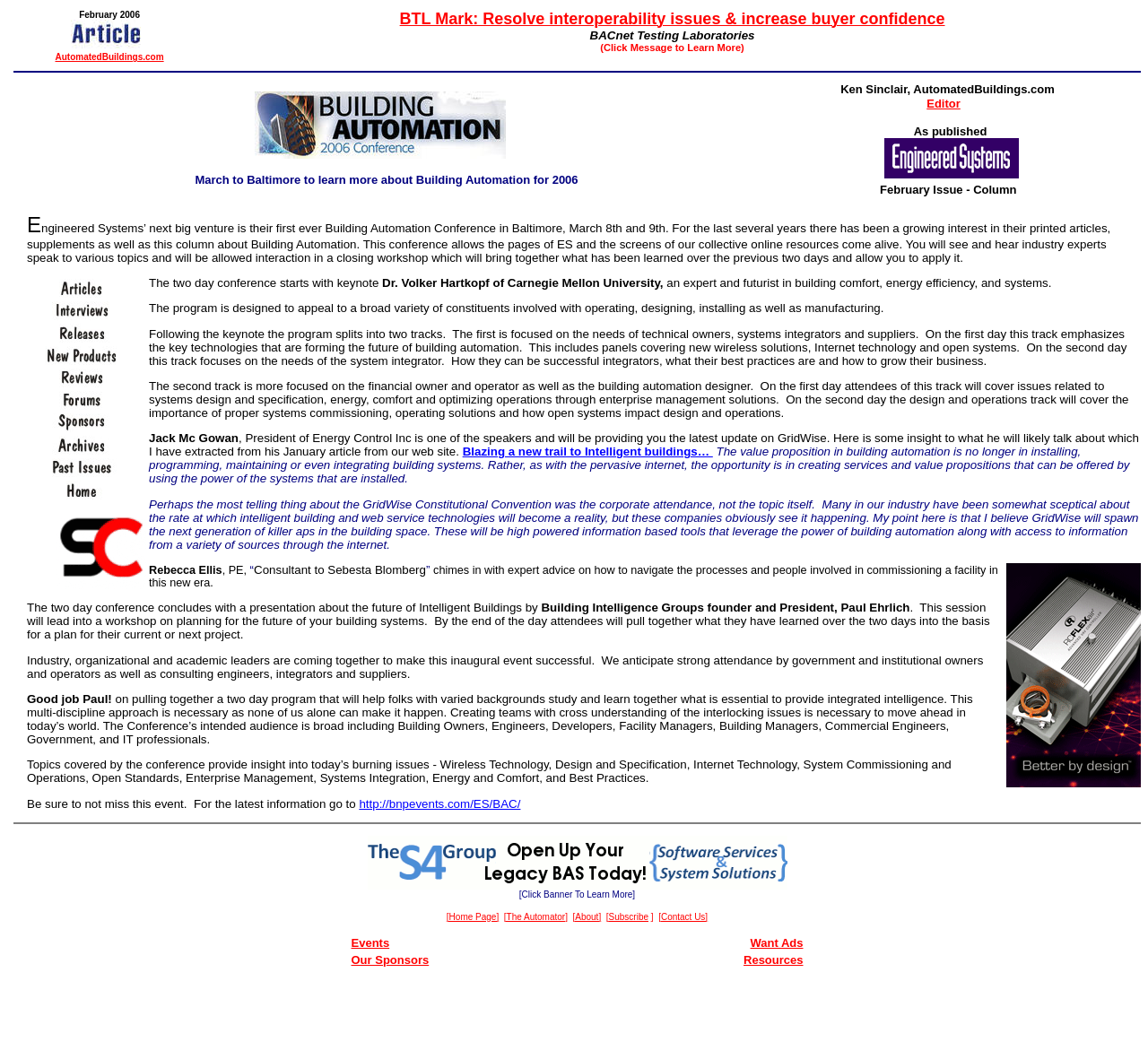How many tracks are there in the conference program?
Provide an in-depth and detailed explanation in response to the question.

The article mentions that the program splits into two tracks, one focused on the needs of technical owners, systems integrators, and suppliers, and the other focused on the financial owner and operator as well as the building automation designer.